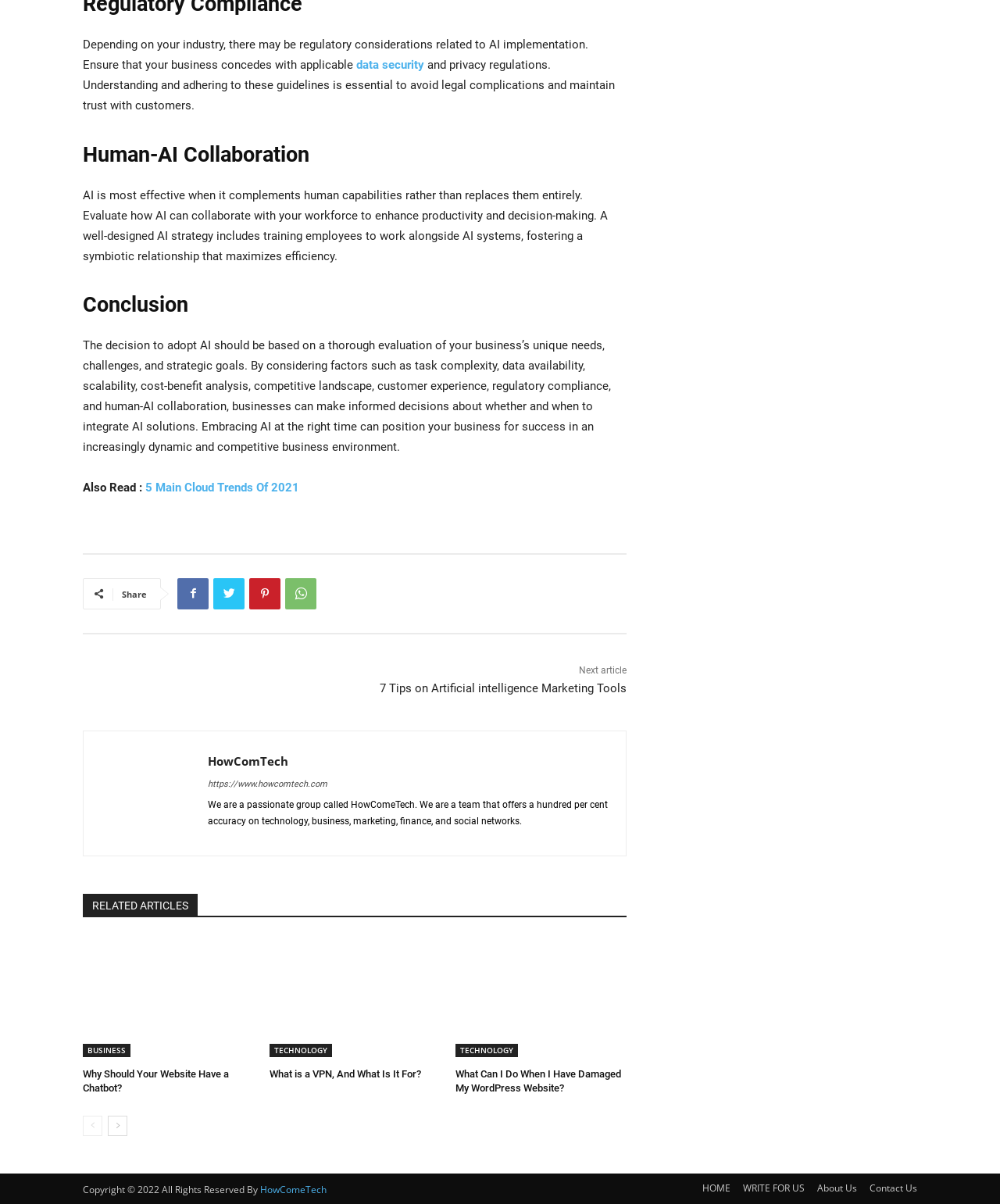Locate the bounding box coordinates of the clickable area to execute the instruction: "Visit the home page". Provide the coordinates as four float numbers between 0 and 1, represented as [left, top, right, bottom].

[0.702, 0.981, 0.73, 0.992]